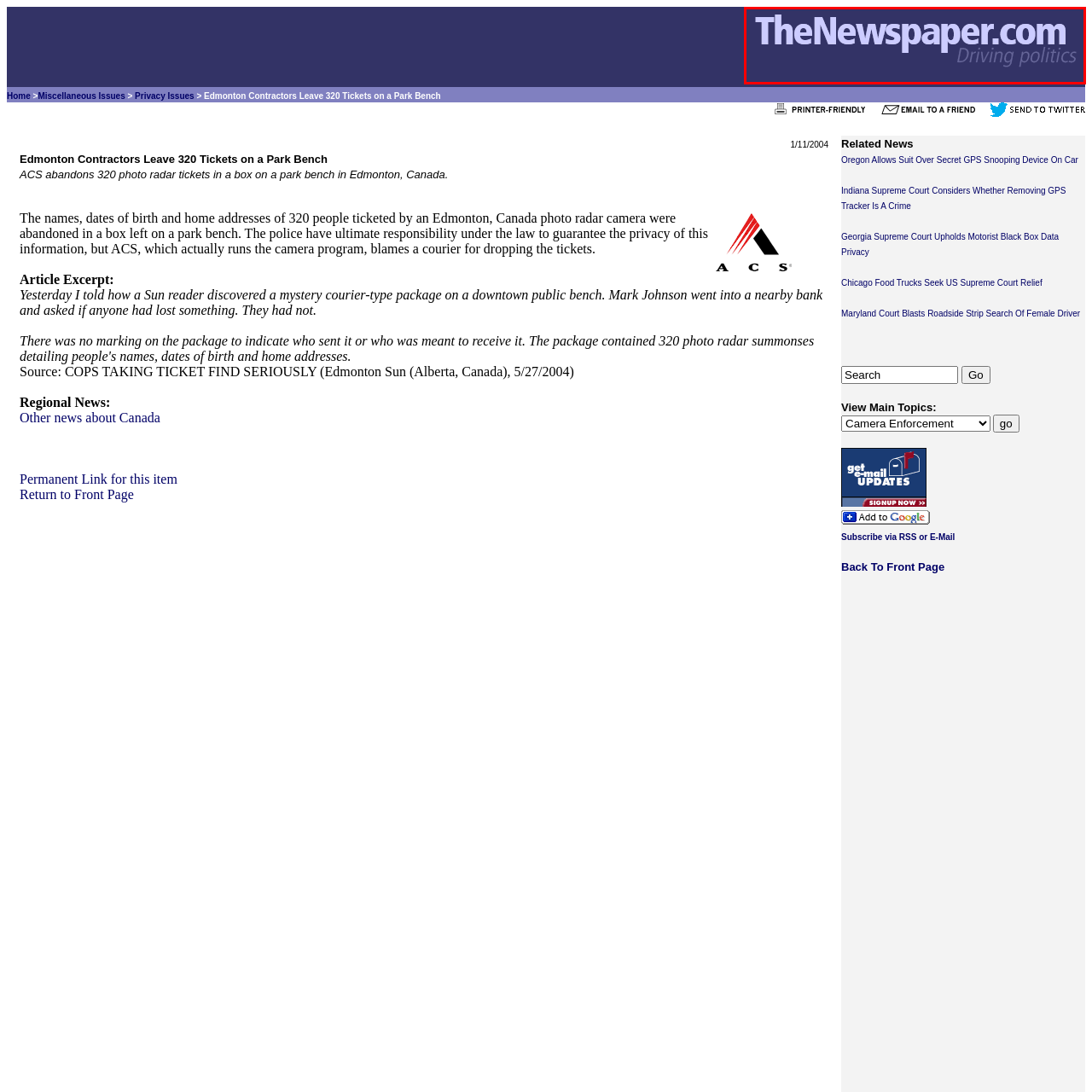Generate an in-depth caption for the image enclosed by the red boundary.

The image showcases the logo of "TheNewspaper.com," accompanied by the tagline "Driving Politics." The logo features a stylized, modern font and is set against a dark background, emphasizing its significance as a digital news platform focused on political issues. This branding reflects the website's commitment to delivering insightful information and analysis regarding political matters, positioning itself as a source of critical commentary in contemporary political discourse. The overall design is sleek and professional, appealing to a readership interested in news that shapes and influences political landscapes.